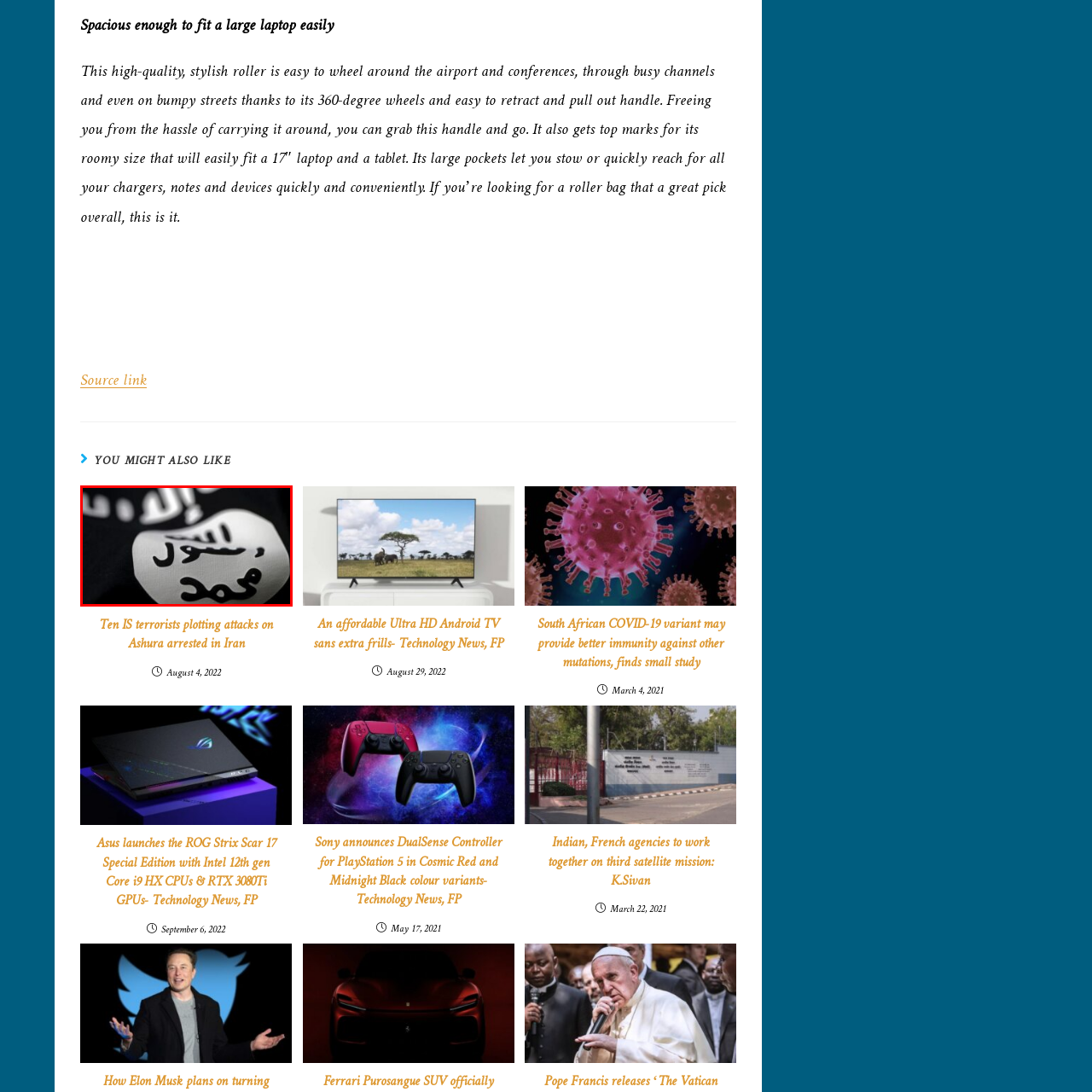What language is used in the emblem's design?
Inspect the image area bounded by the red box and answer the question with a single word or a short phrase.

Arabic